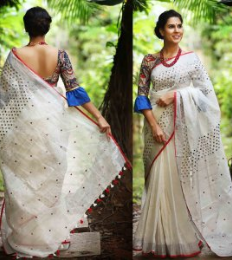What is the setting of the image?
Give a detailed and exhaustive answer to the question.

The caption describes the setting as a 'serene outdoor setting surrounded by nature', indicating that the image is set outdoors in a natural environment.